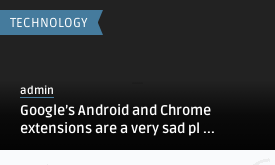Who published the content?
Please provide a comprehensive answer based on the details in the screenshot.

The designation 'admin' below the header suggests that the content may have been published by an administrator or staff member of the website.